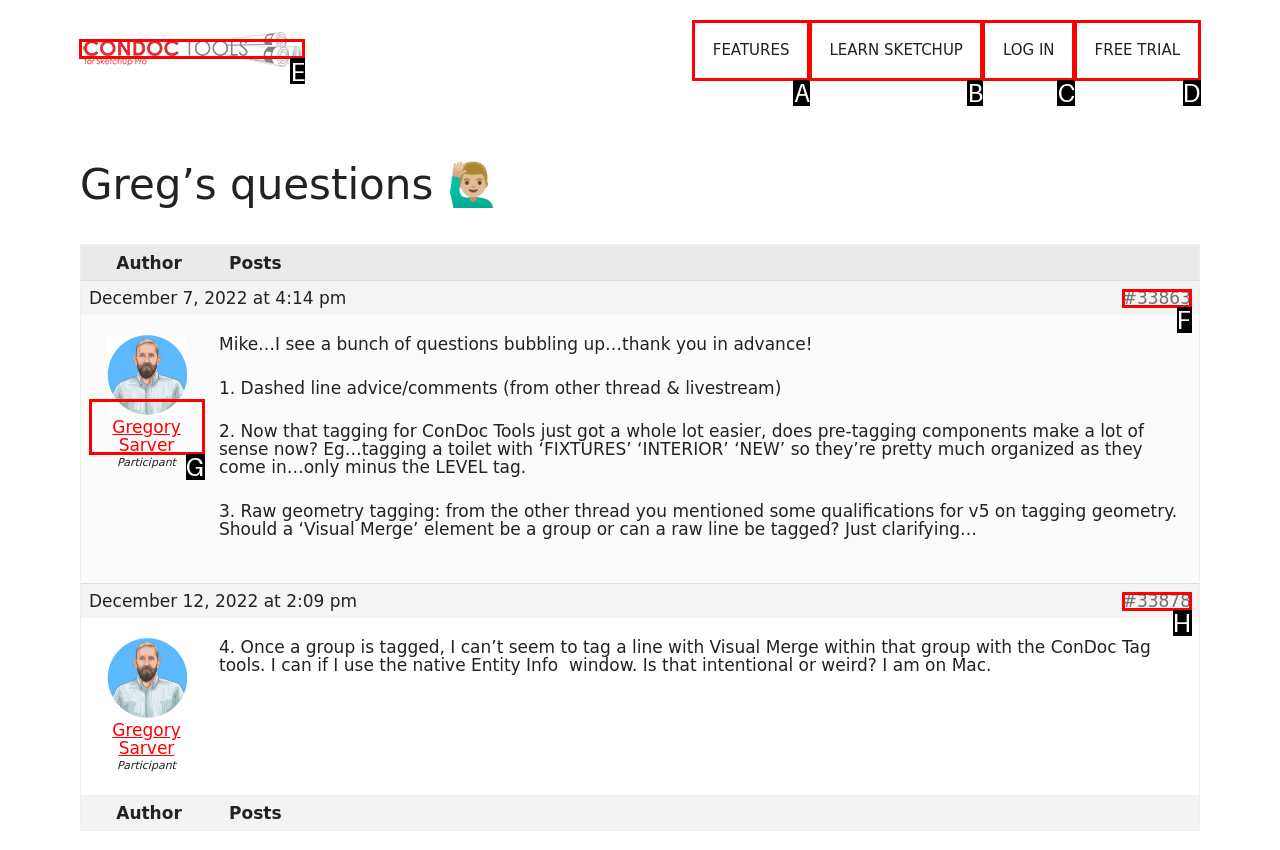From the available options, which lettered element should I click to complete this task: Click on ConDoc Tools?

E